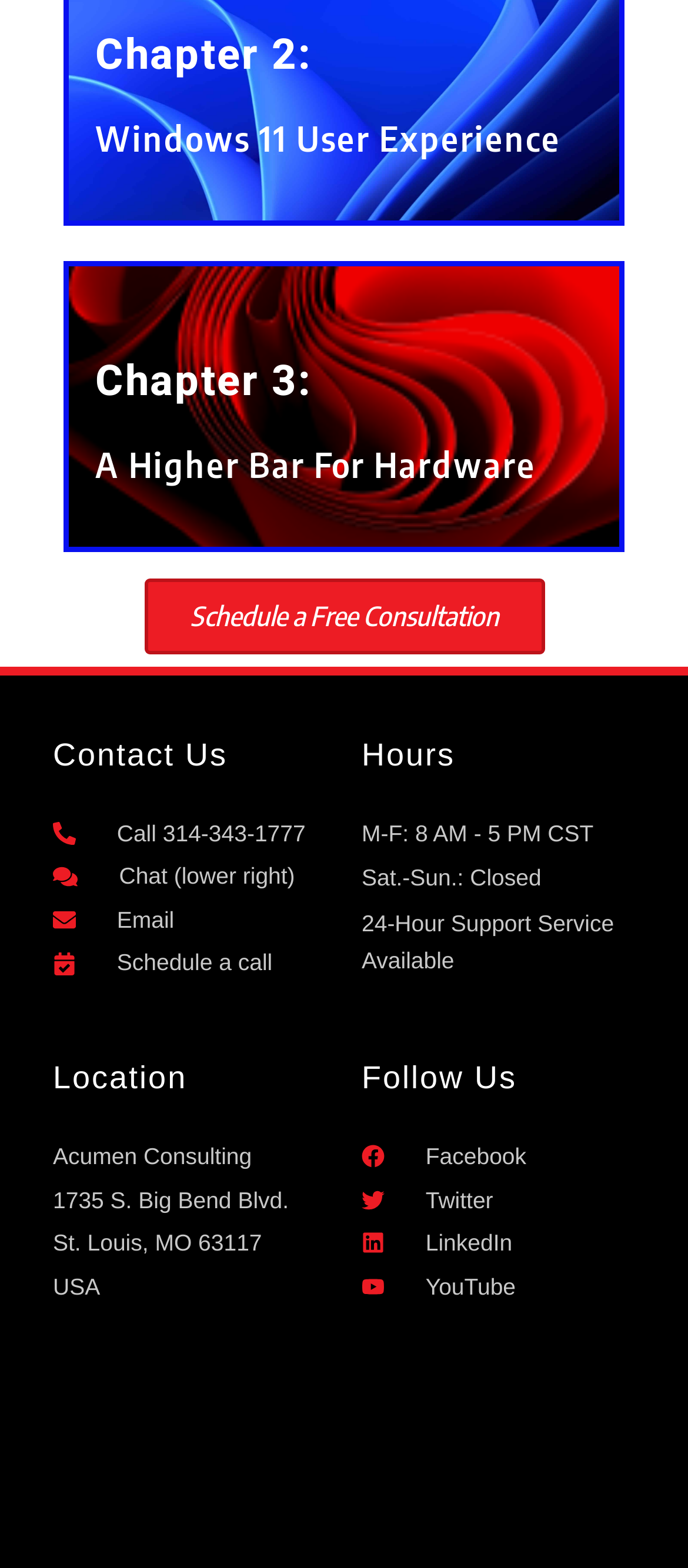Look at the image and write a detailed answer to the question: 
What is the company's location?

I found the 'Location' section on the webpage, which lists the company's address as 1735 S. Big Bend Blvd., St. Louis, MO 63117, USA.